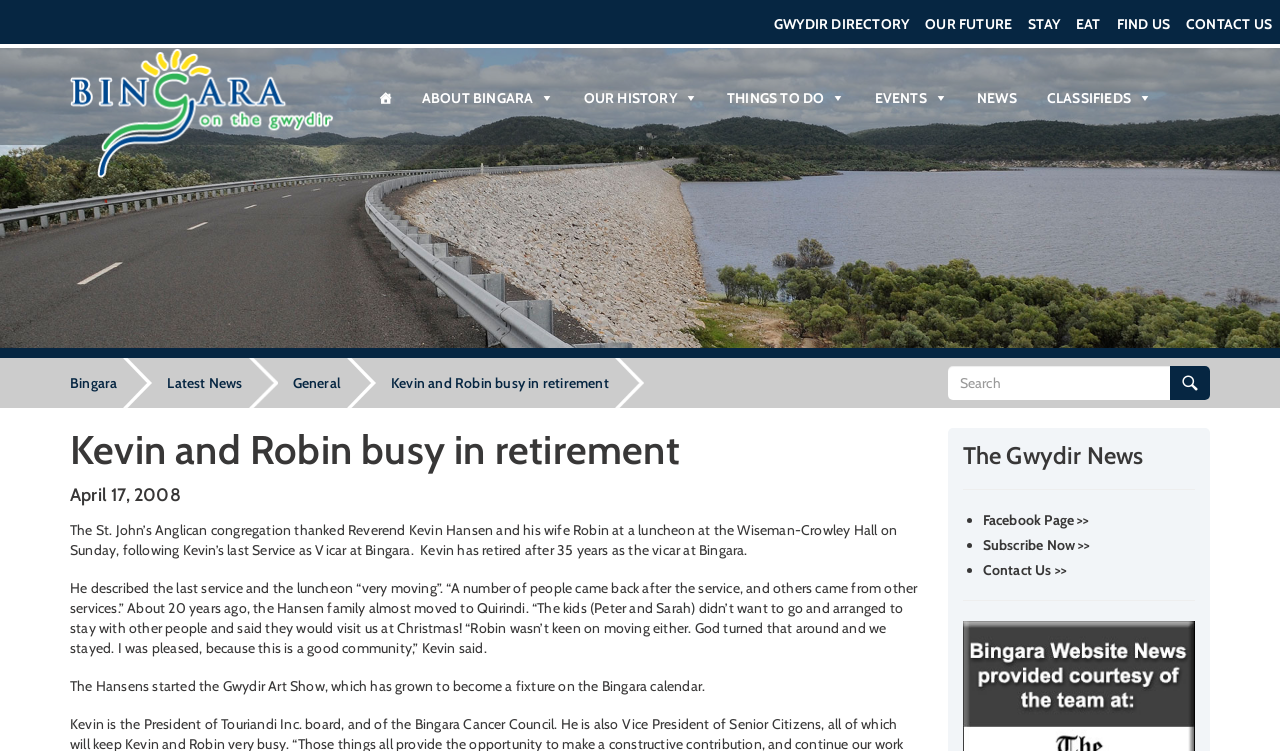Determine the bounding box coordinates for the area you should click to complete the following instruction: "Click on the 'GWYDIR DIRECTORY' link".

[0.605, 0.02, 0.71, 0.044]